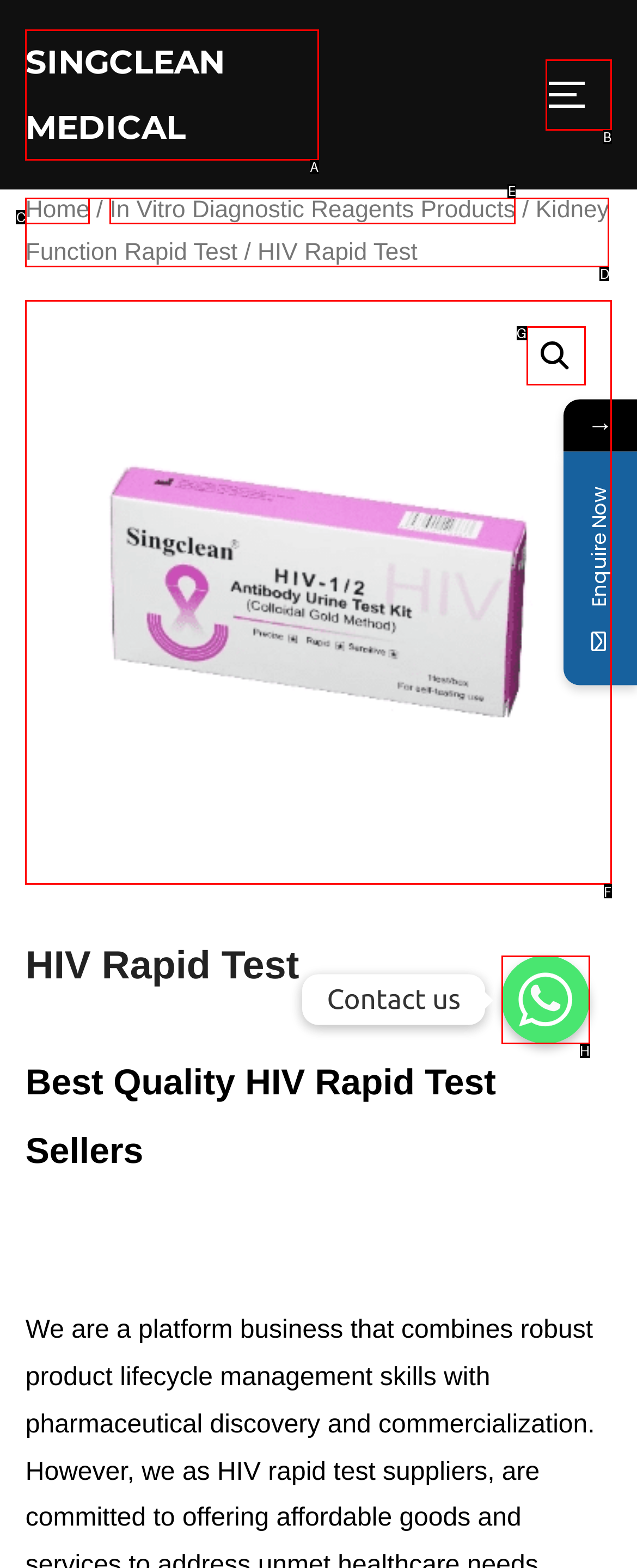Select the appropriate HTML element that needs to be clicked to execute the following task: Click the toggle sidebar and navigation button. Respond with the letter of the option.

B